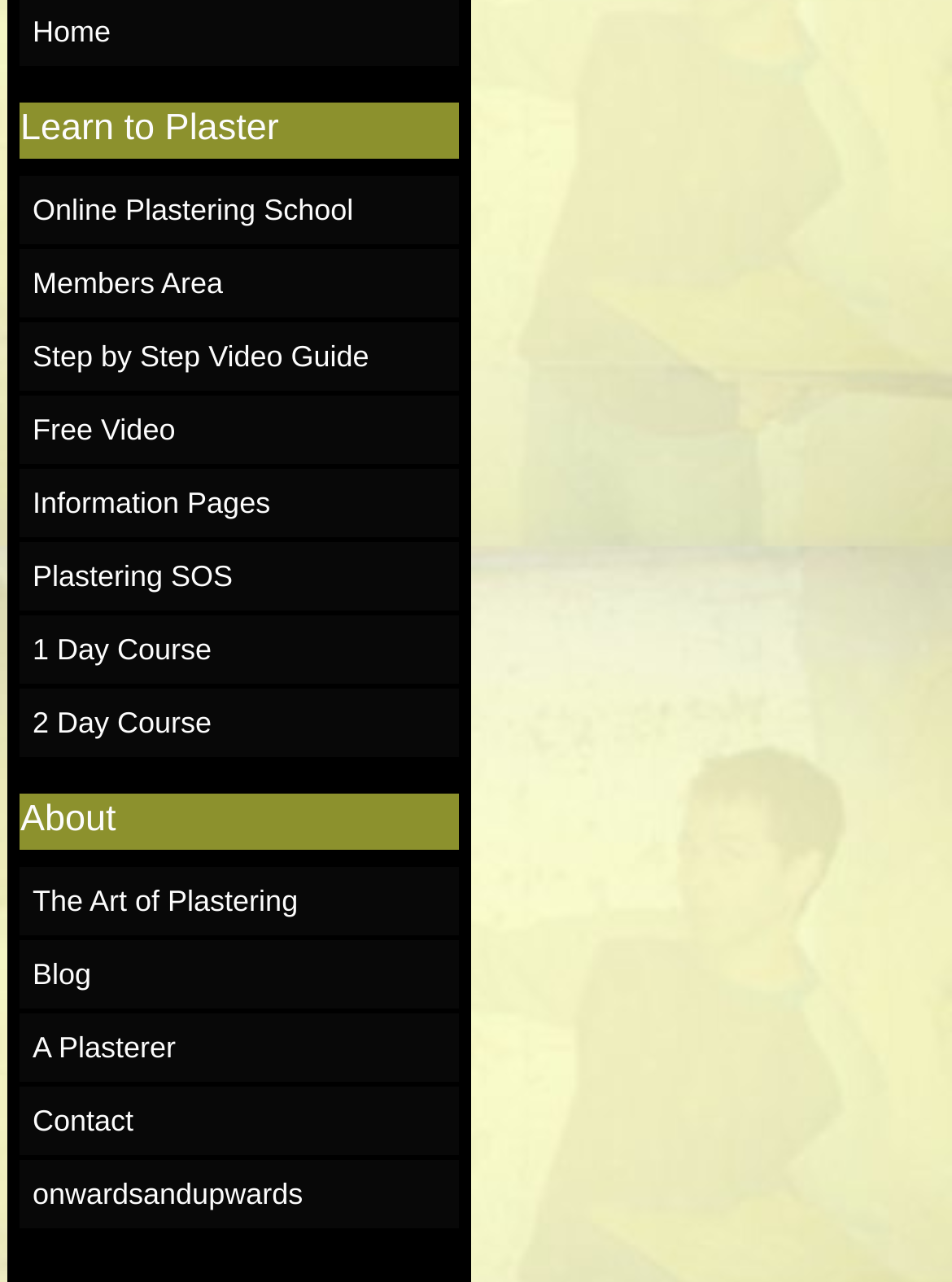Please identify the bounding box coordinates of where to click in order to follow the instruction: "Visit the online plastering school".

[0.021, 0.137, 0.483, 0.19]